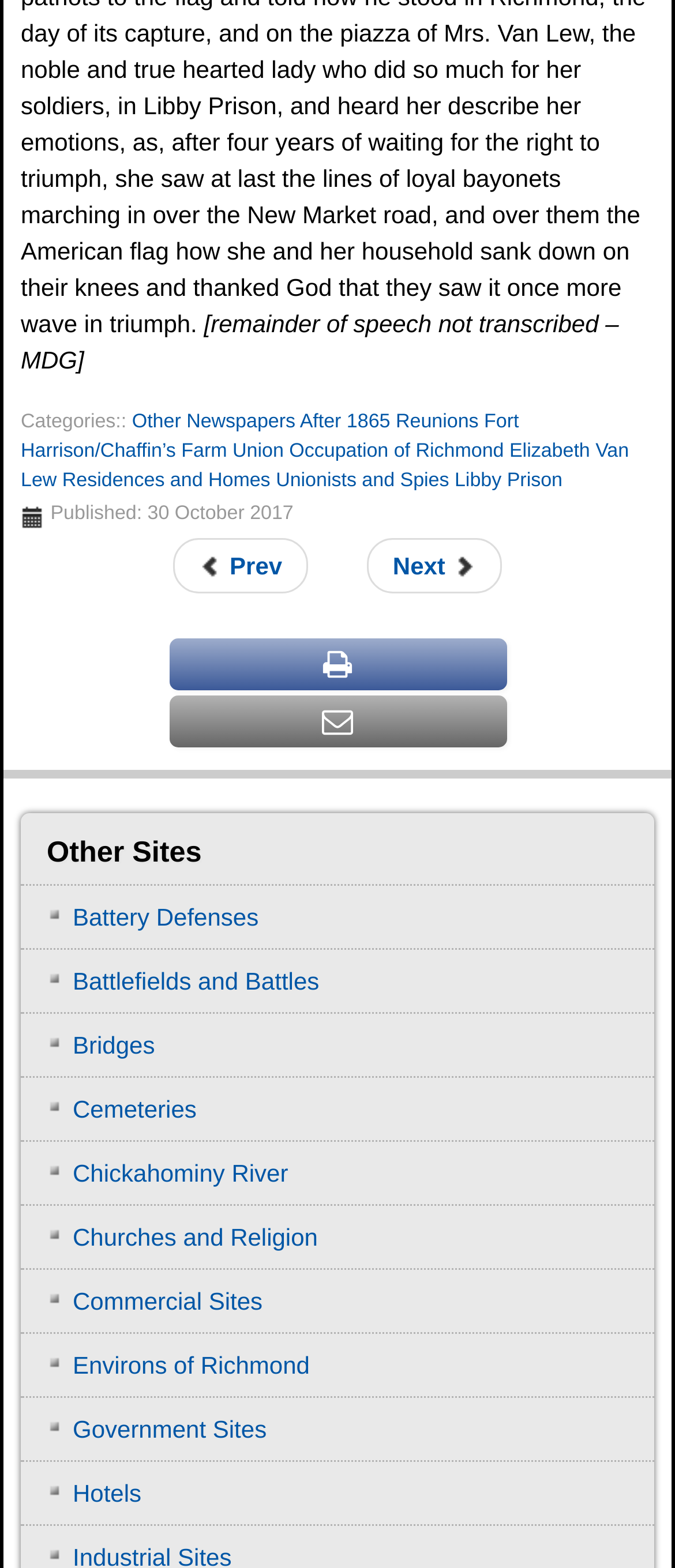Pinpoint the bounding box coordinates of the clickable area necessary to execute the following instruction: "View 'Previous article: 1873-08-05, Richmond Whig; man stabbed at Chimborazo'". The coordinates should be given as four float numbers between 0 and 1, namely [left, top, right, bottom].

[0.256, 0.344, 0.457, 0.379]